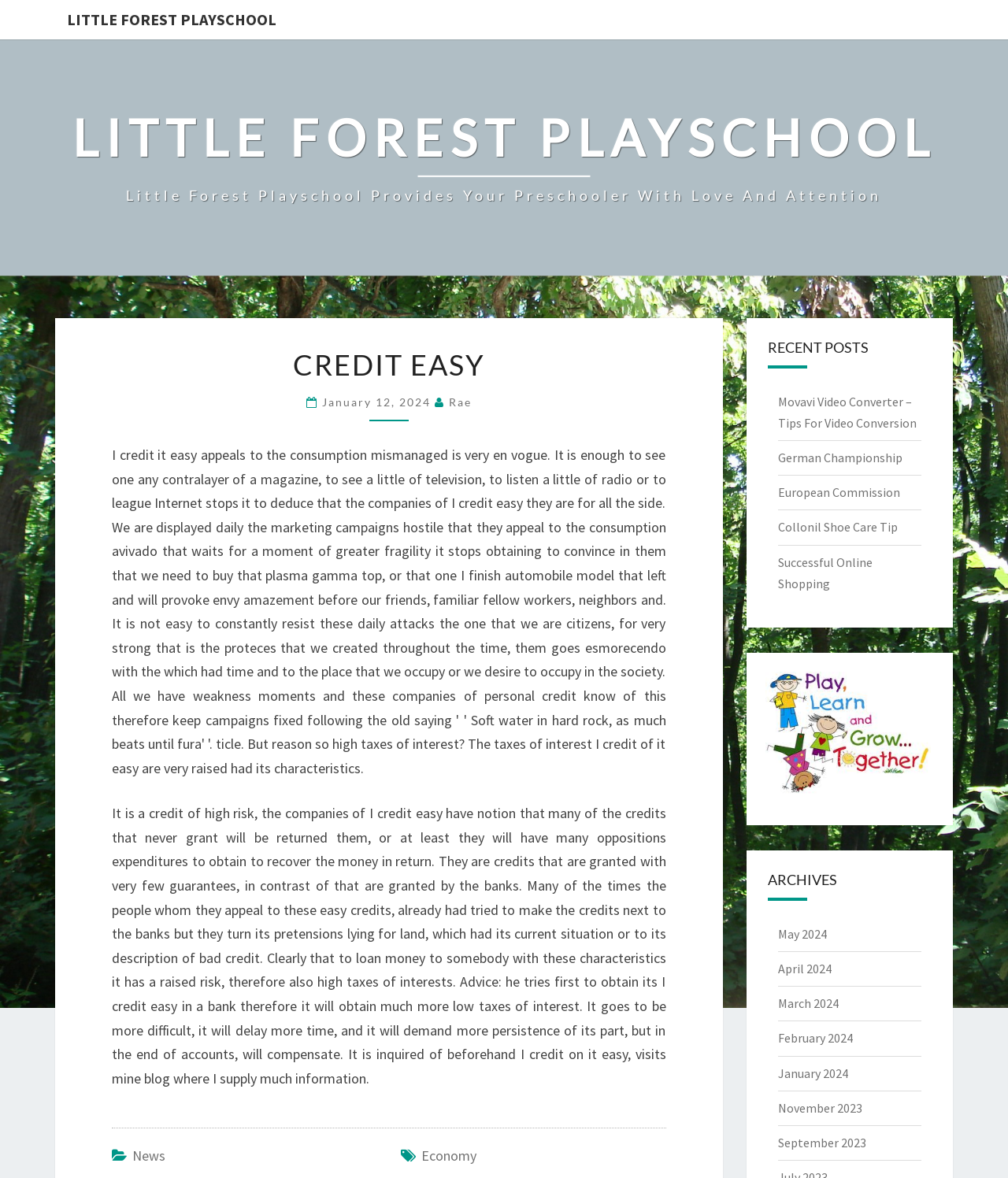Determine the bounding box coordinates of the section I need to click to execute the following instruction: "Click on the link to view posts about birds". Provide the coordinates as four float numbers between 0 and 1, i.e., [left, top, right, bottom].

None